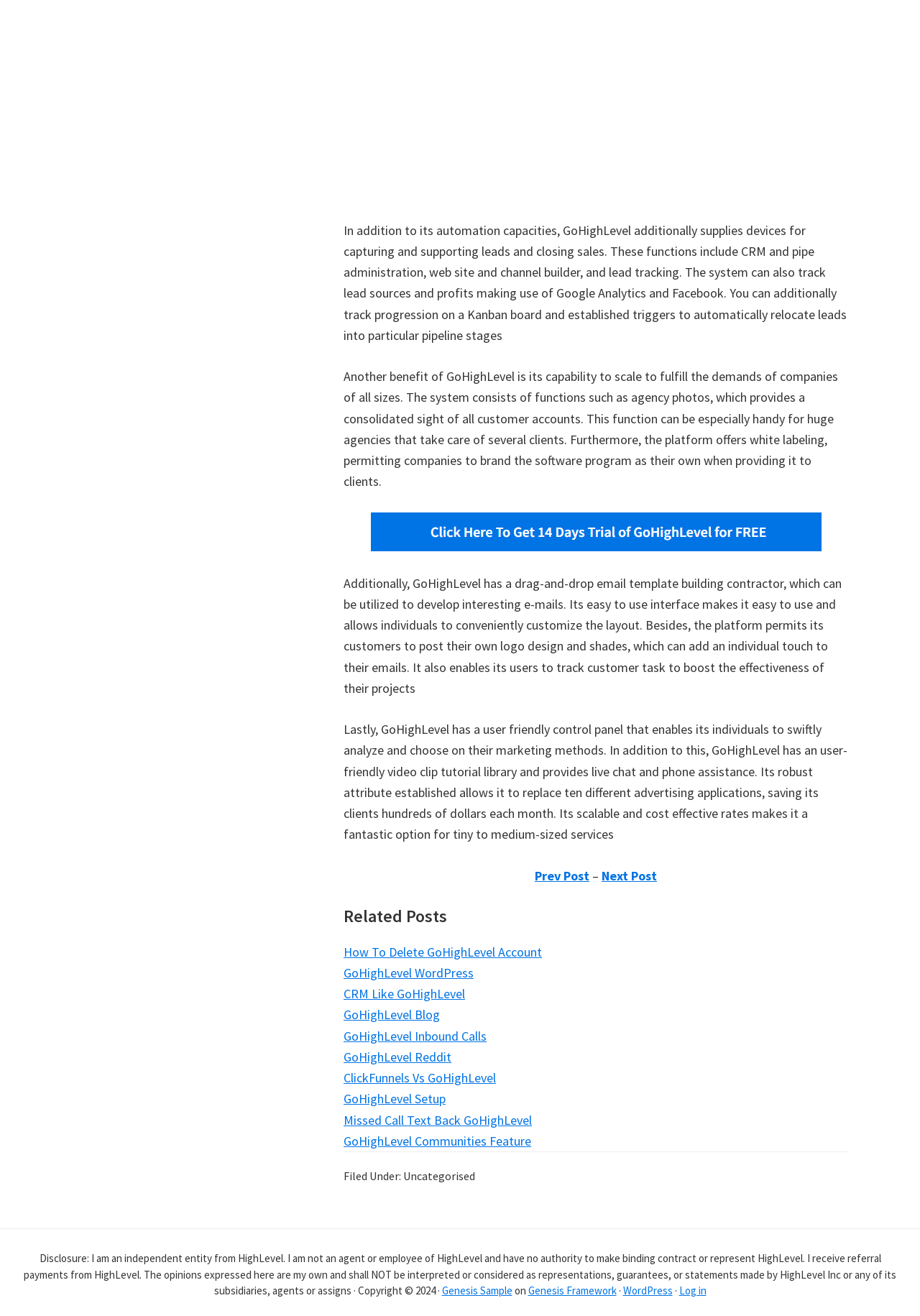Please specify the bounding box coordinates for the clickable region that will help you carry out the instruction: "Contact the Coventry office".

None